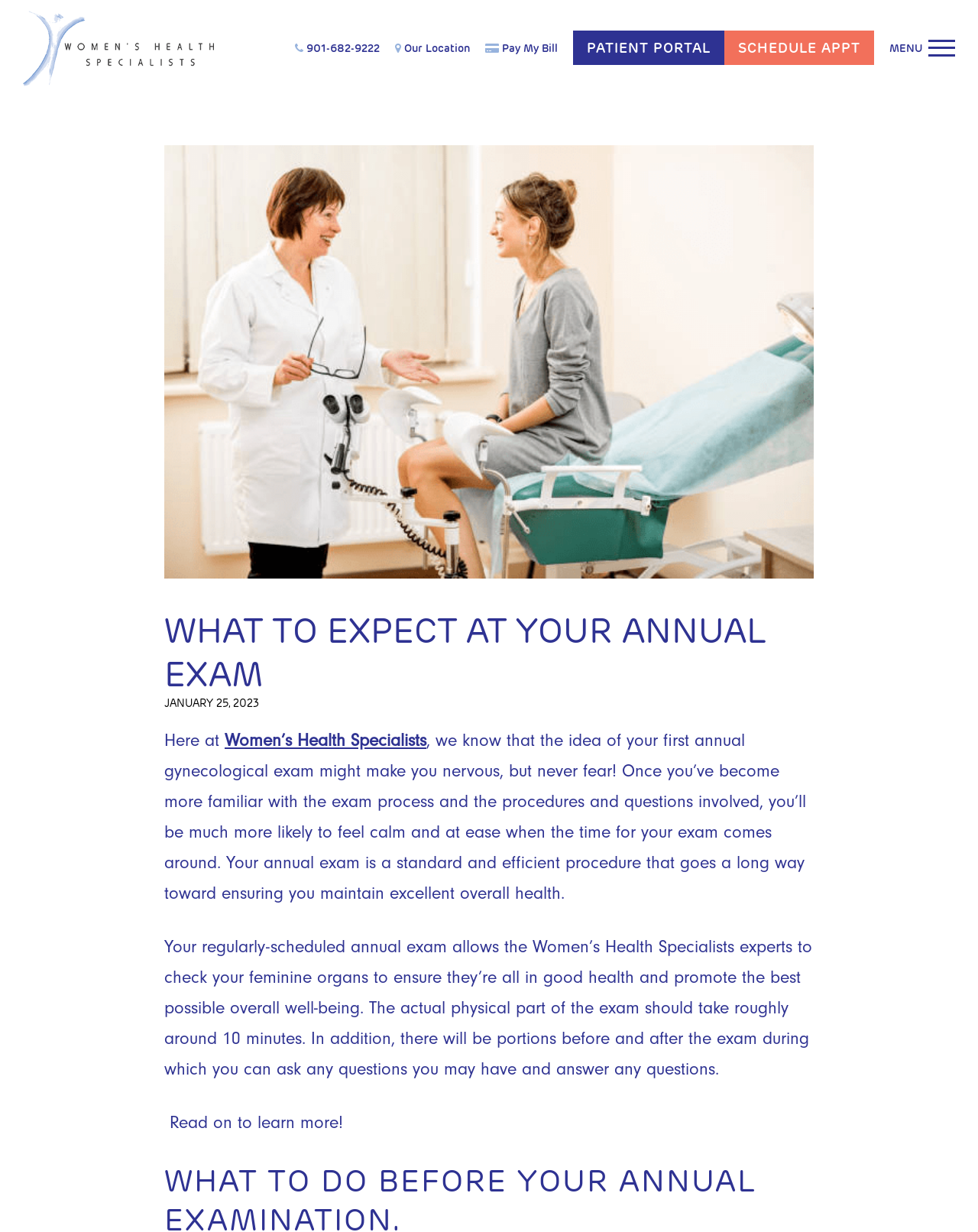What is the logo of the website?
Please provide a comprehensive answer to the question based on the webpage screenshot.

I found the logo by looking at the top-left corner of the webpage, where there is an image with the text 'WHSOBGNY logo'.